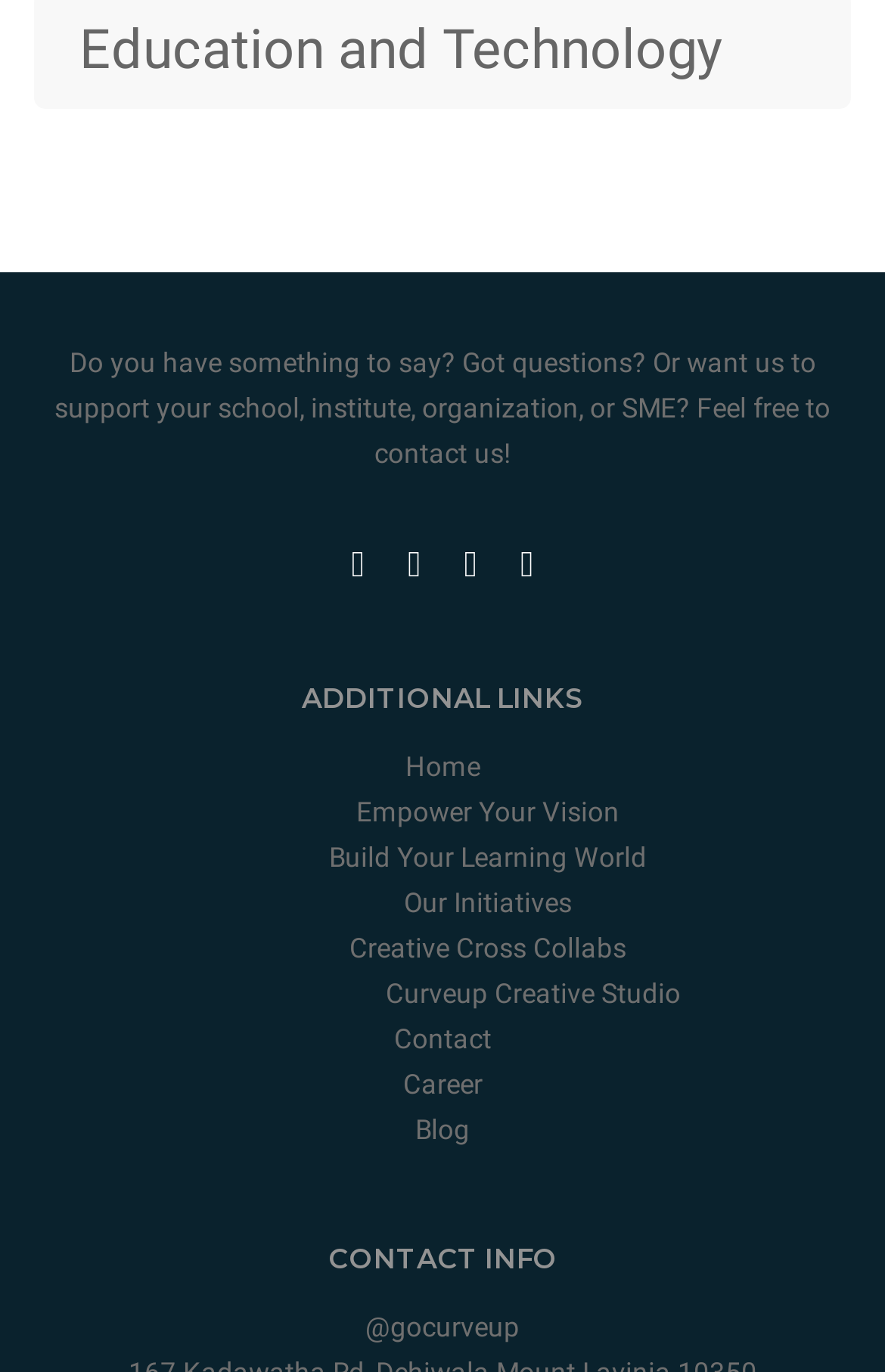Reply to the question below using a single word or brief phrase:
What is the vertical position of the 'ADDITIONAL LINKS' text?

Above the links